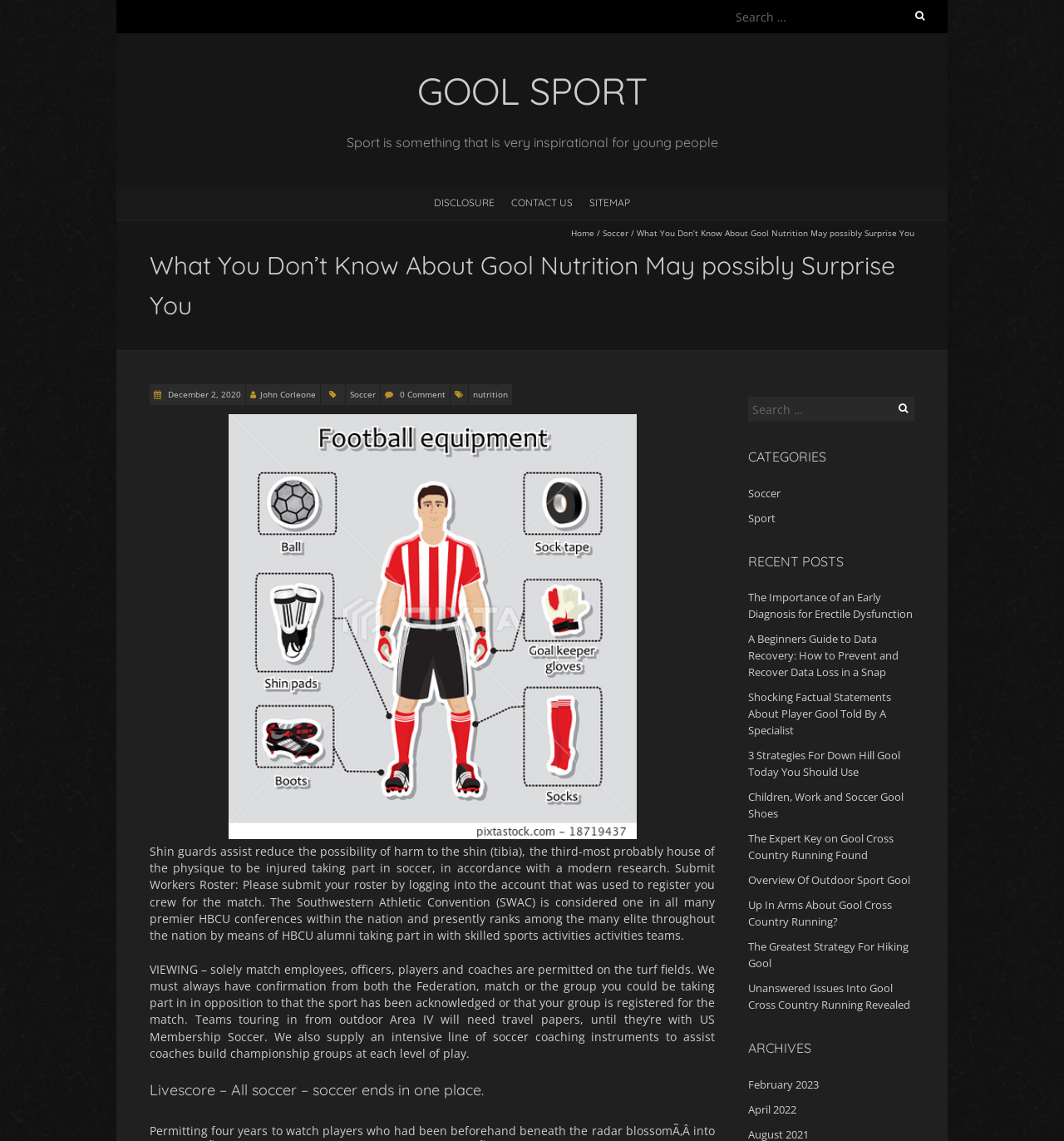Respond with a single word or short phrase to the following question: 
What is the name of the sport mentioned in the webpage?

Soccer